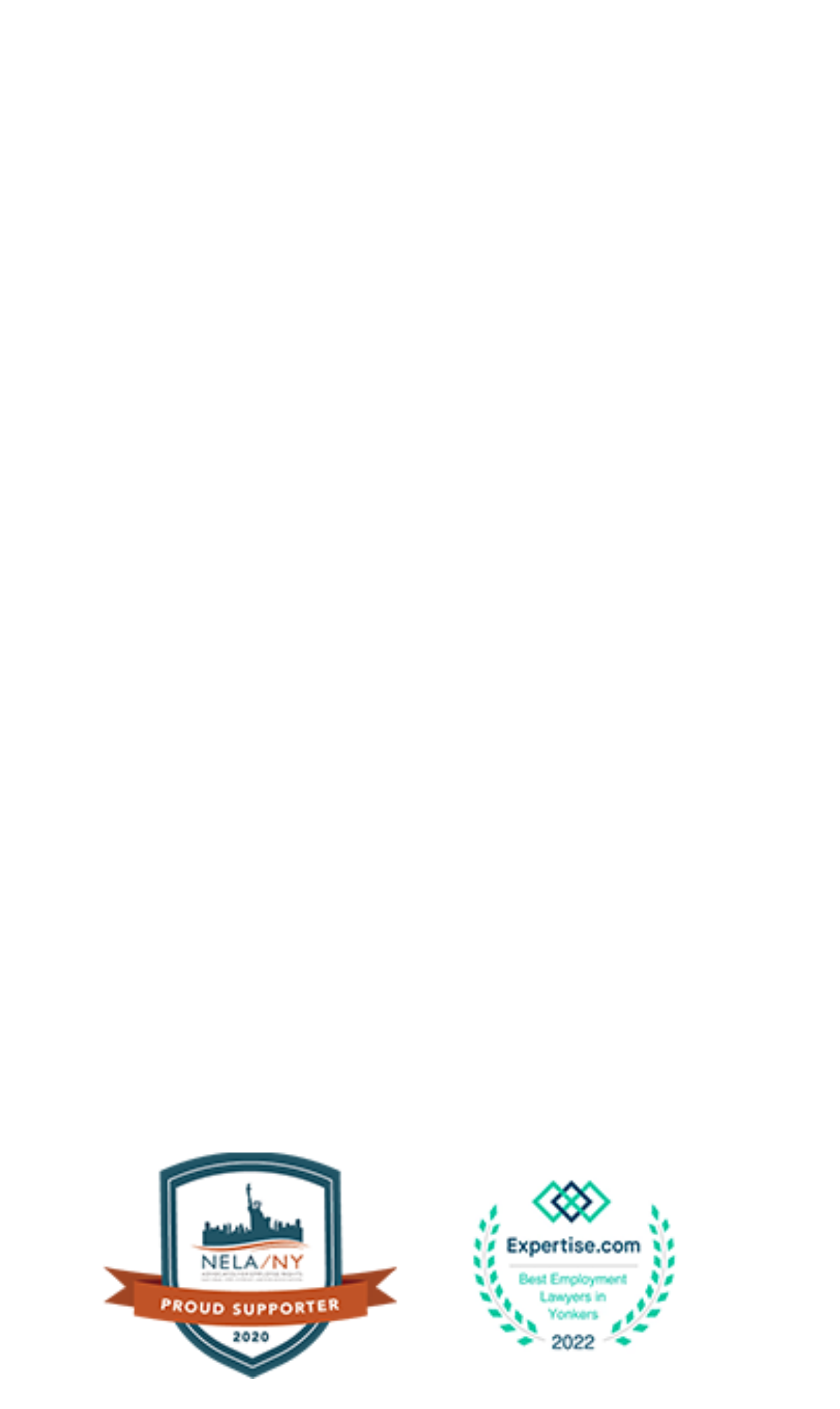How many navigation links are at the top of the page? Based on the image, give a response in one word or a short phrase.

6